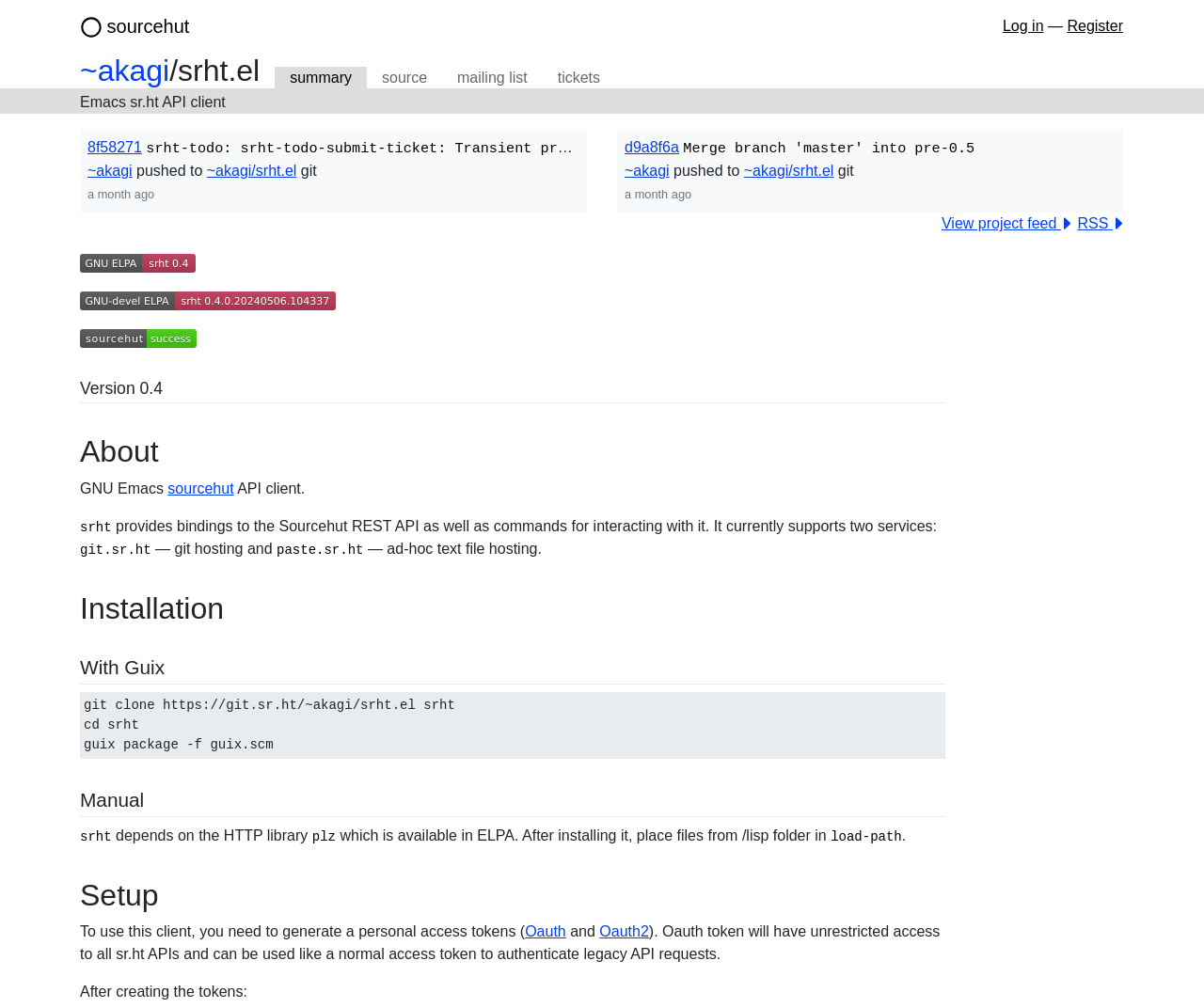What is the purpose of the srht.el client?
Please answer the question with as much detail and depth as you can.

The purpose of the srht.el client can be inferred from the StaticText 'srht provides bindings to the Sourcehut REST API as well as commands for interacting with it.'.